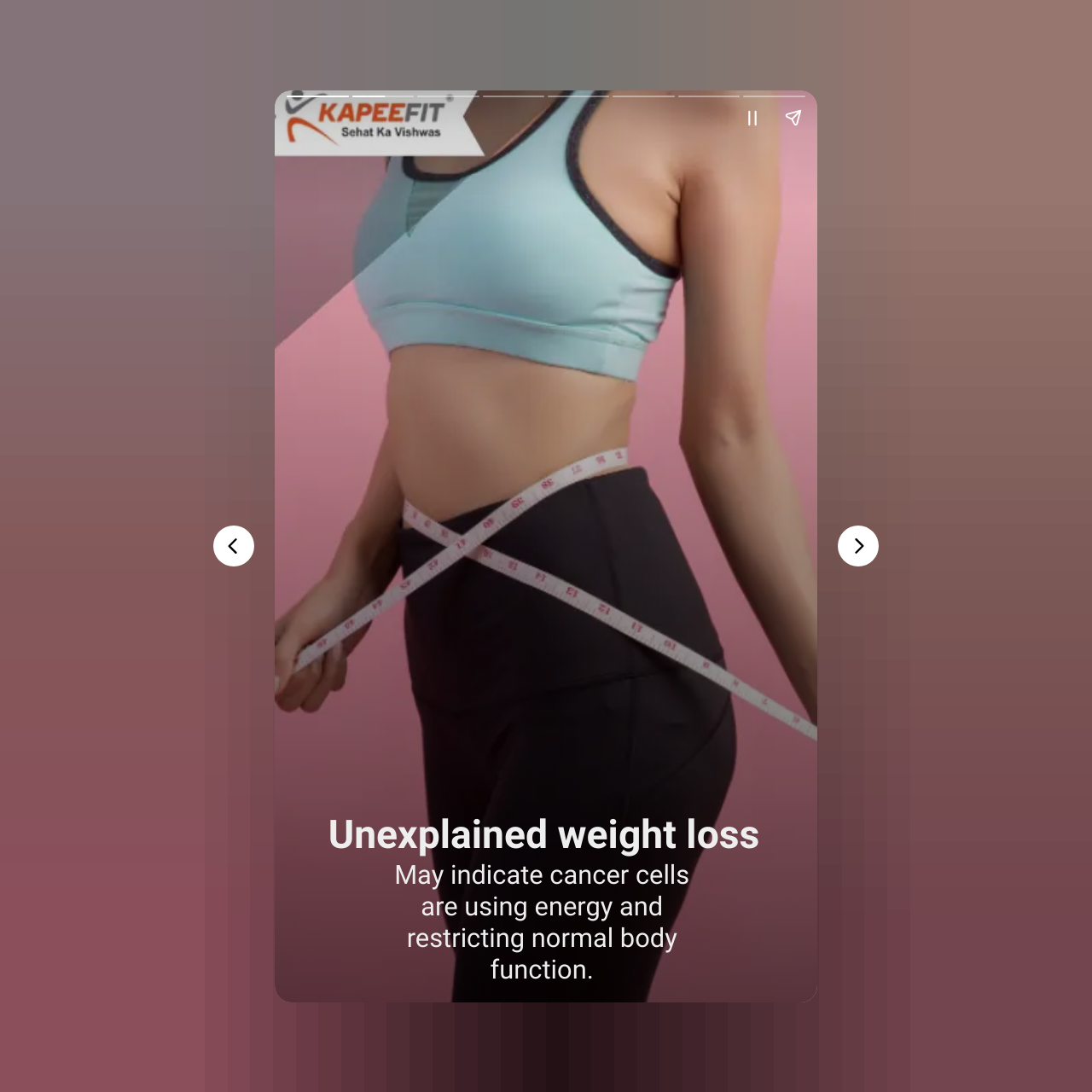Based on the element description "aria-label="Share story"", predict the bounding box coordinates of the UI element.

[0.708, 0.089, 0.745, 0.126]